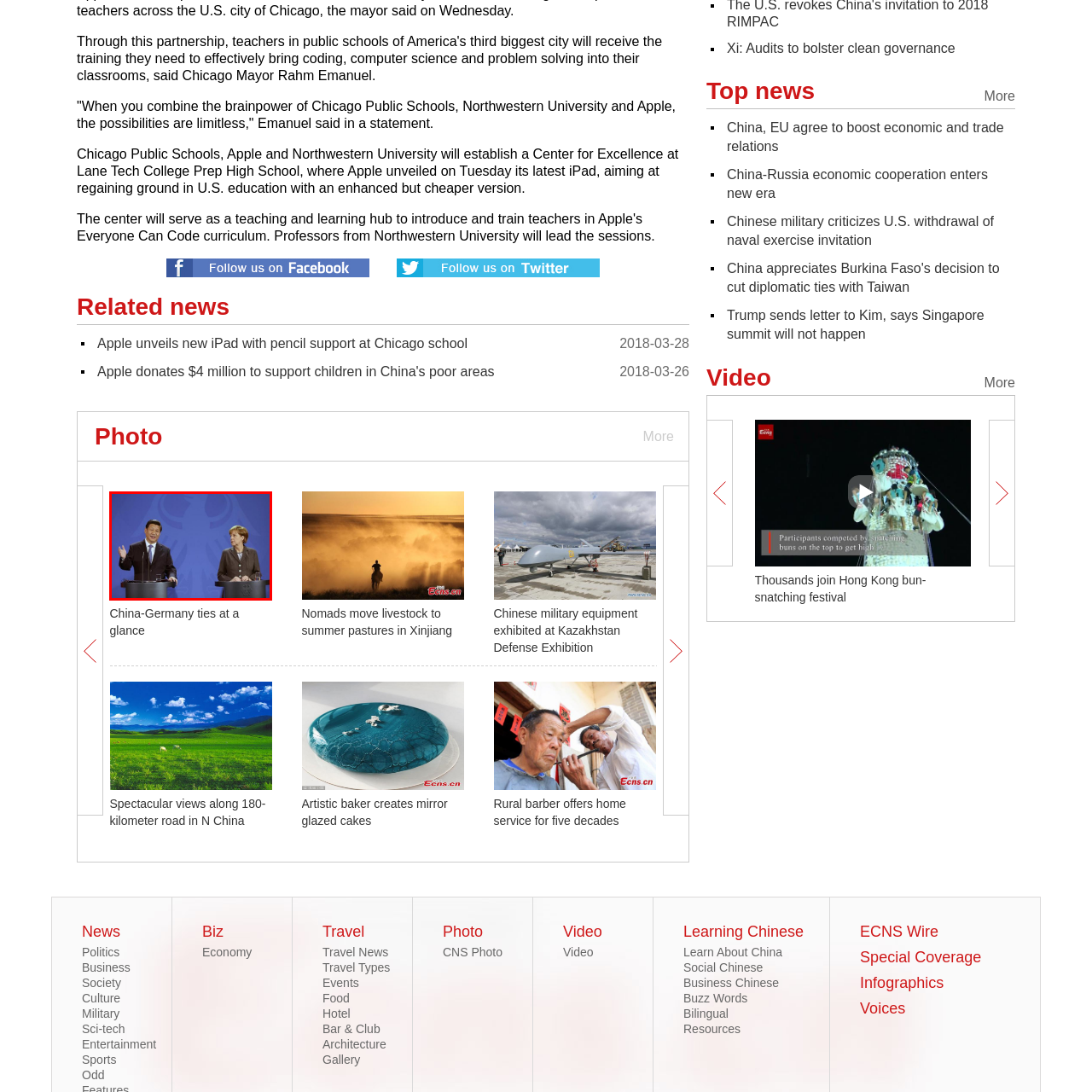What is the tone of Chancellor Merkel's demeanor?
Observe the image marked by the red bounding box and generate a detailed answer to the question.

The caption describes Chancellor Merkel as 'maintaining a composed demeanor', suggesting that her tone is calm and collected.